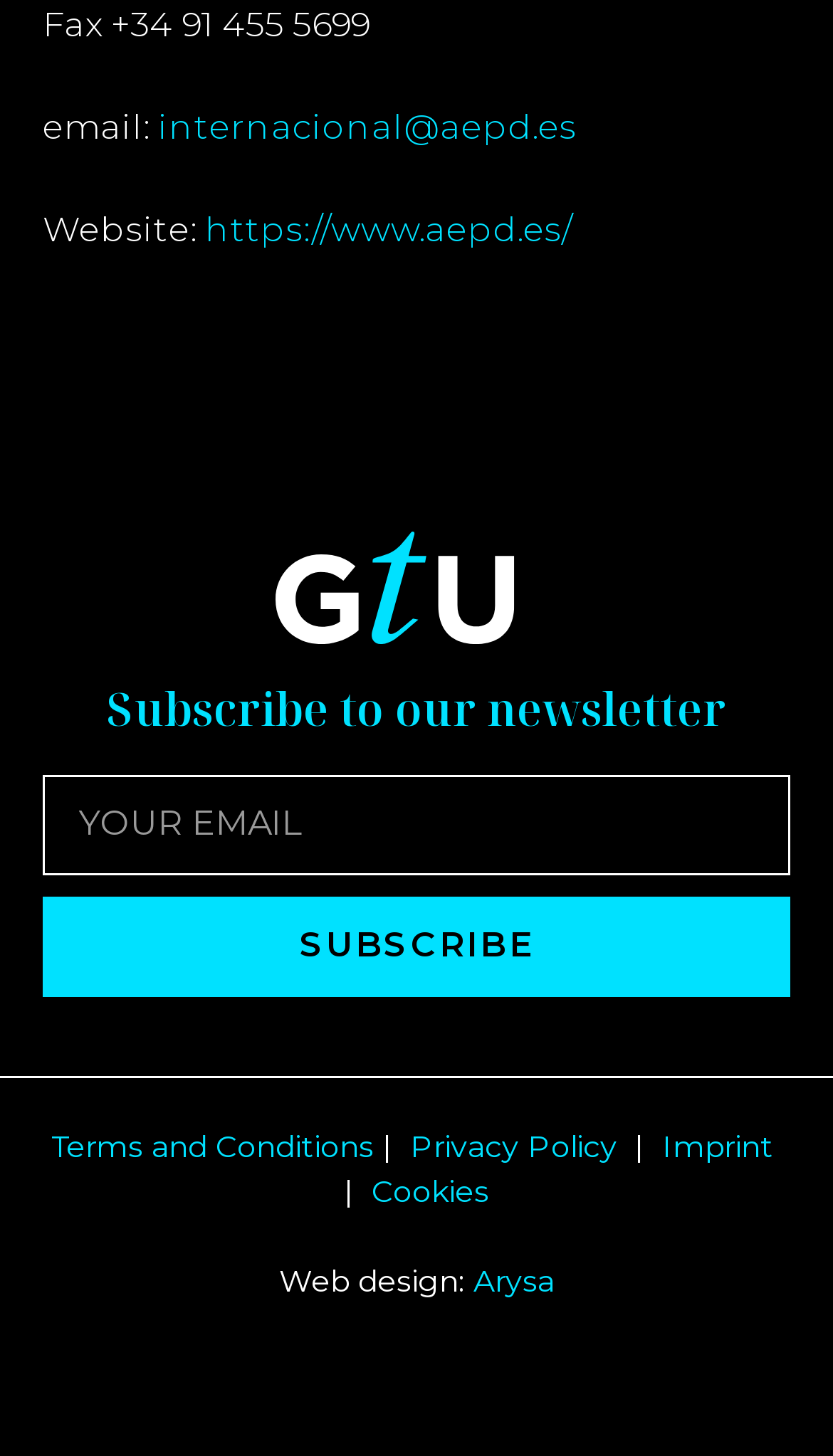Please provide the bounding box coordinates for the element that needs to be clicked to perform the instruction: "Visit the website". The coordinates must consist of four float numbers between 0 and 1, formatted as [left, top, right, bottom].

[0.246, 0.144, 0.687, 0.172]